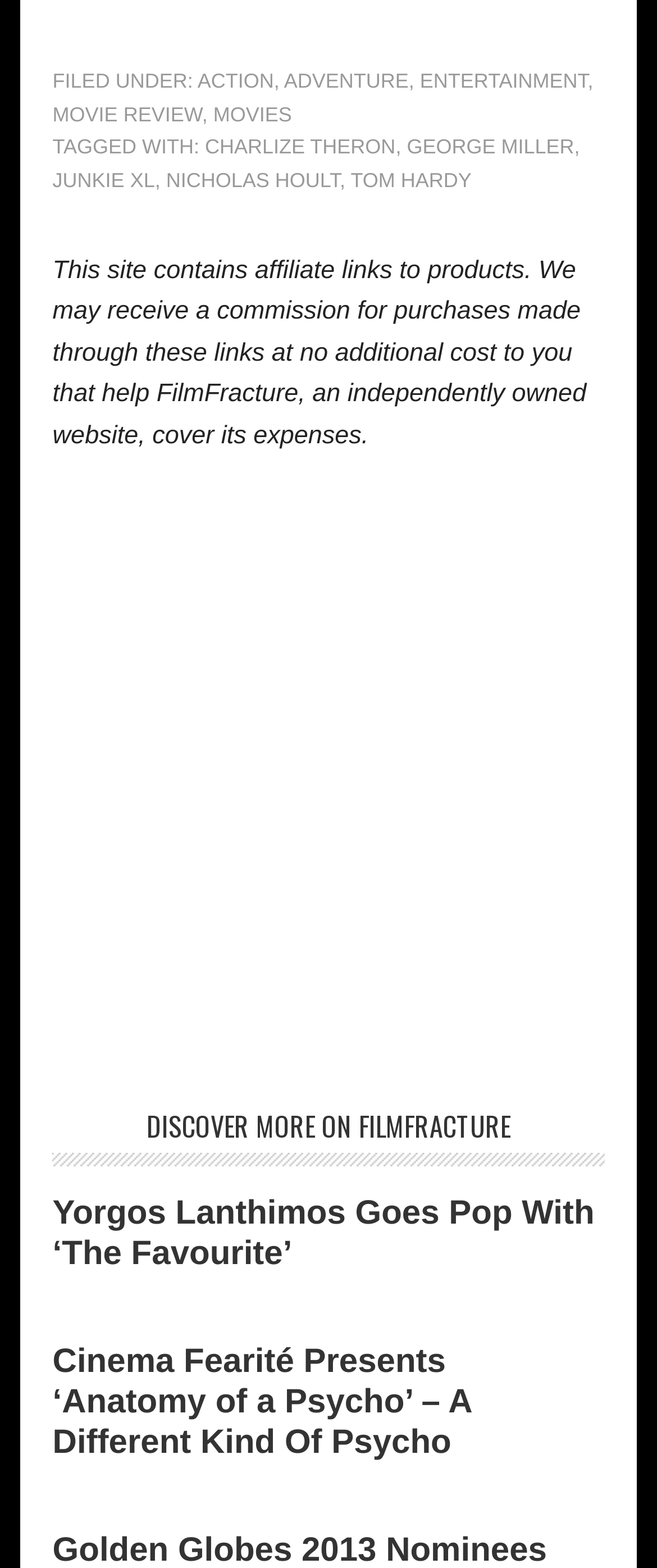Determine the bounding box coordinates of the target area to click to execute the following instruction: "Visit the 'ENTERTAINMENT' category."

[0.639, 0.044, 0.894, 0.059]